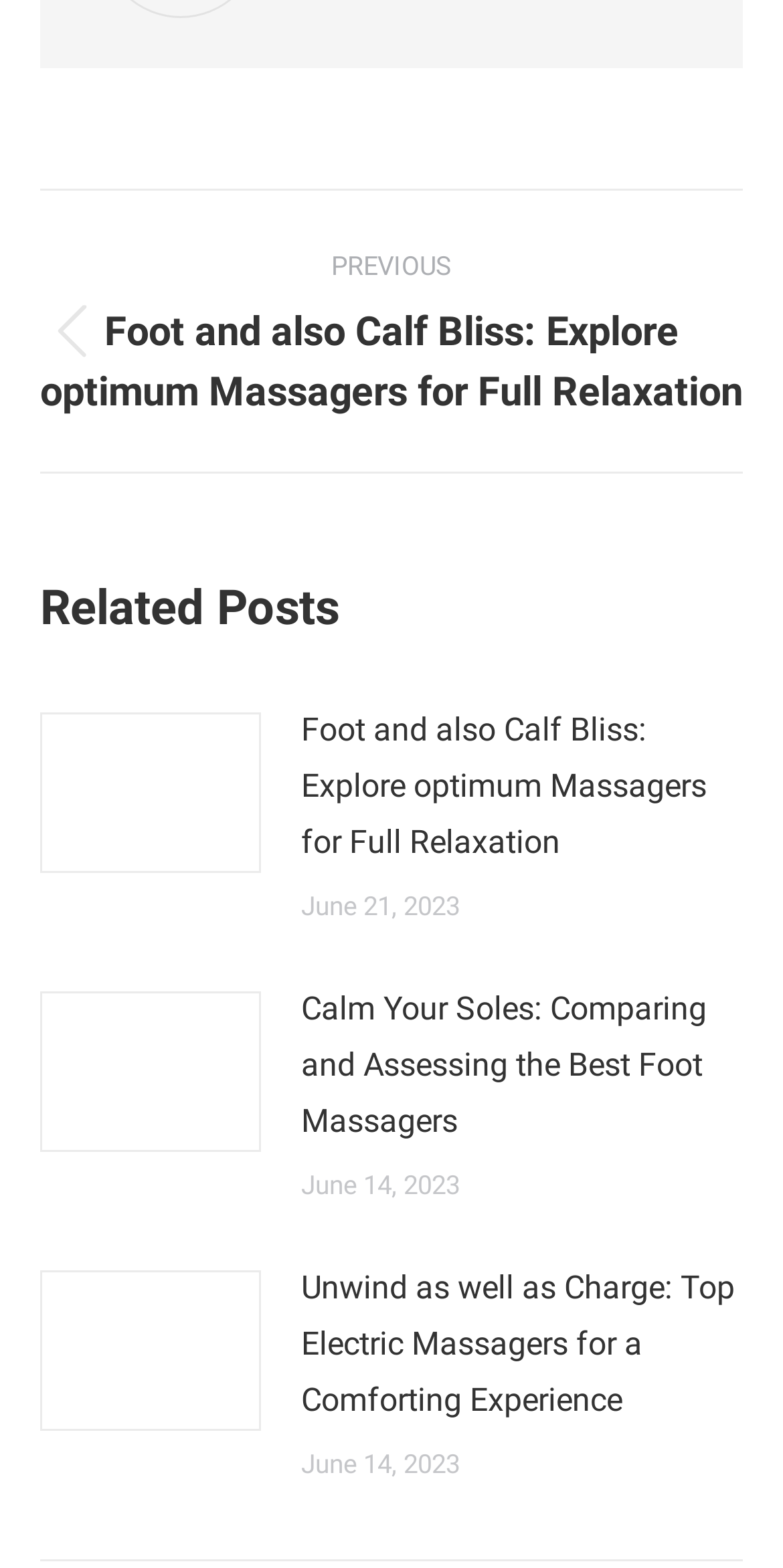By analyzing the image, answer the following question with a detailed response: What is the common topic of the related posts?

I analyzed the titles of the related posts and found that they all mention massagers, such as 'Foot and also Calf Bliss: Explore optimum Massagers for Full Relaxation', 'Calm Your Soles: Comparing and Assessing the Best Foot Massagers', and 'Unwind as well as Charge: Top Electric Massagers for a Comforting Experience'. Therefore, the common topic of the related posts is massagers.